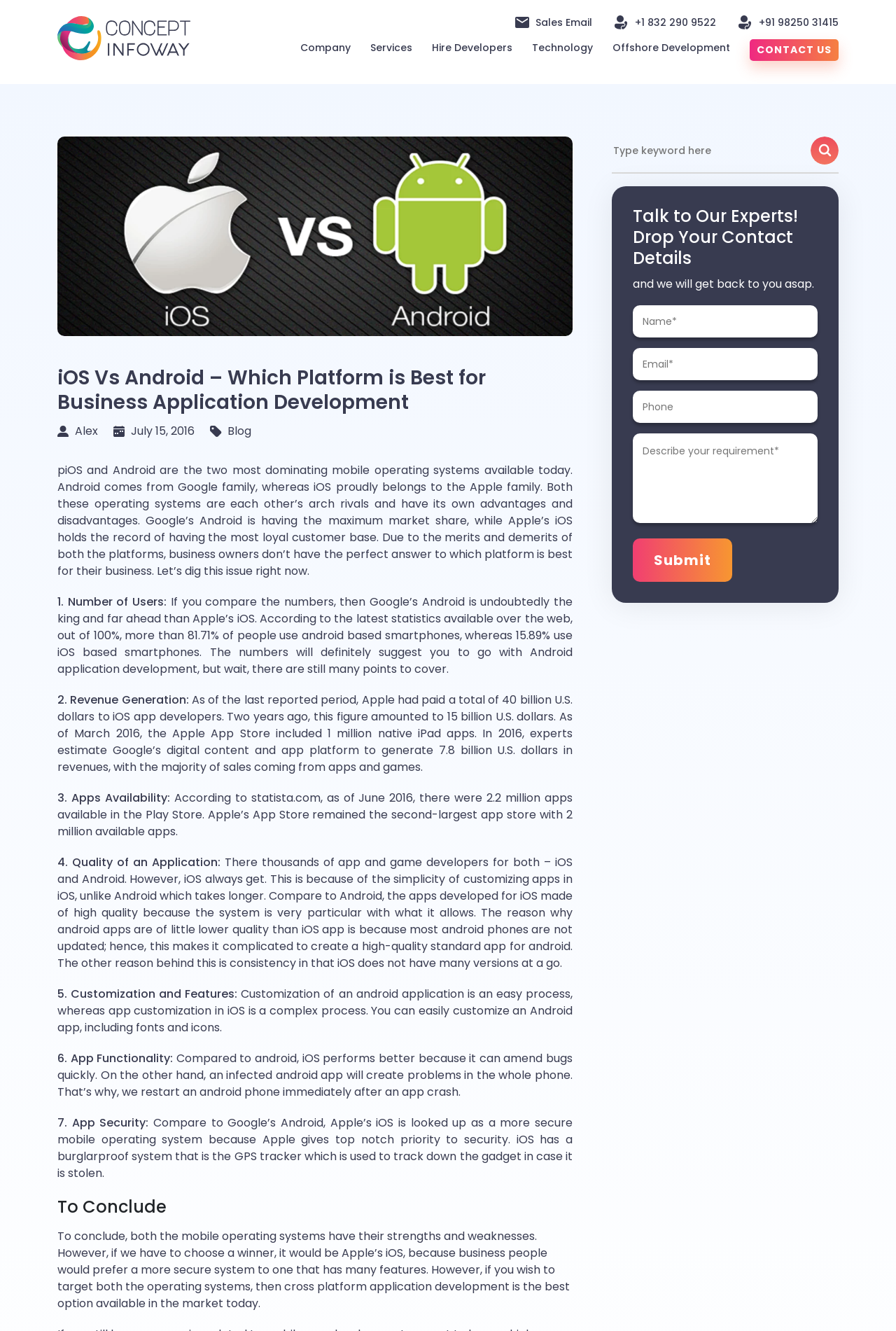Please locate the bounding box coordinates for the element that should be clicked to achieve the following instruction: "Type keyword in the search box". Ensure the coordinates are given as four float numbers between 0 and 1, i.e., [left, top, right, bottom].

[0.683, 0.107, 0.905, 0.119]